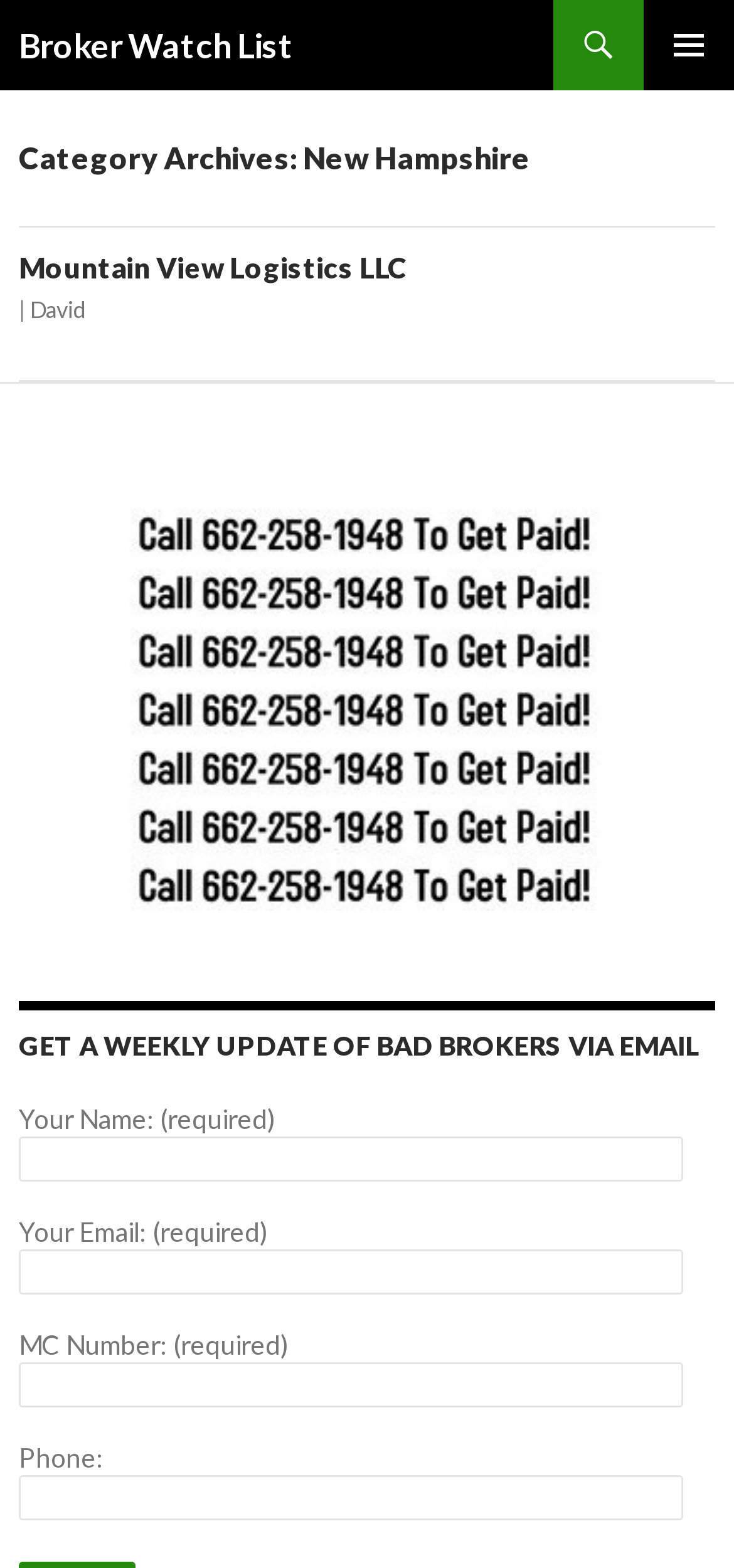Calculate the bounding box coordinates for the UI element based on the following description: "Mountain View Logistics LLC". Ensure the coordinates are four float numbers between 0 and 1, i.e., [left, top, right, bottom].

[0.026, 0.16, 0.554, 0.181]